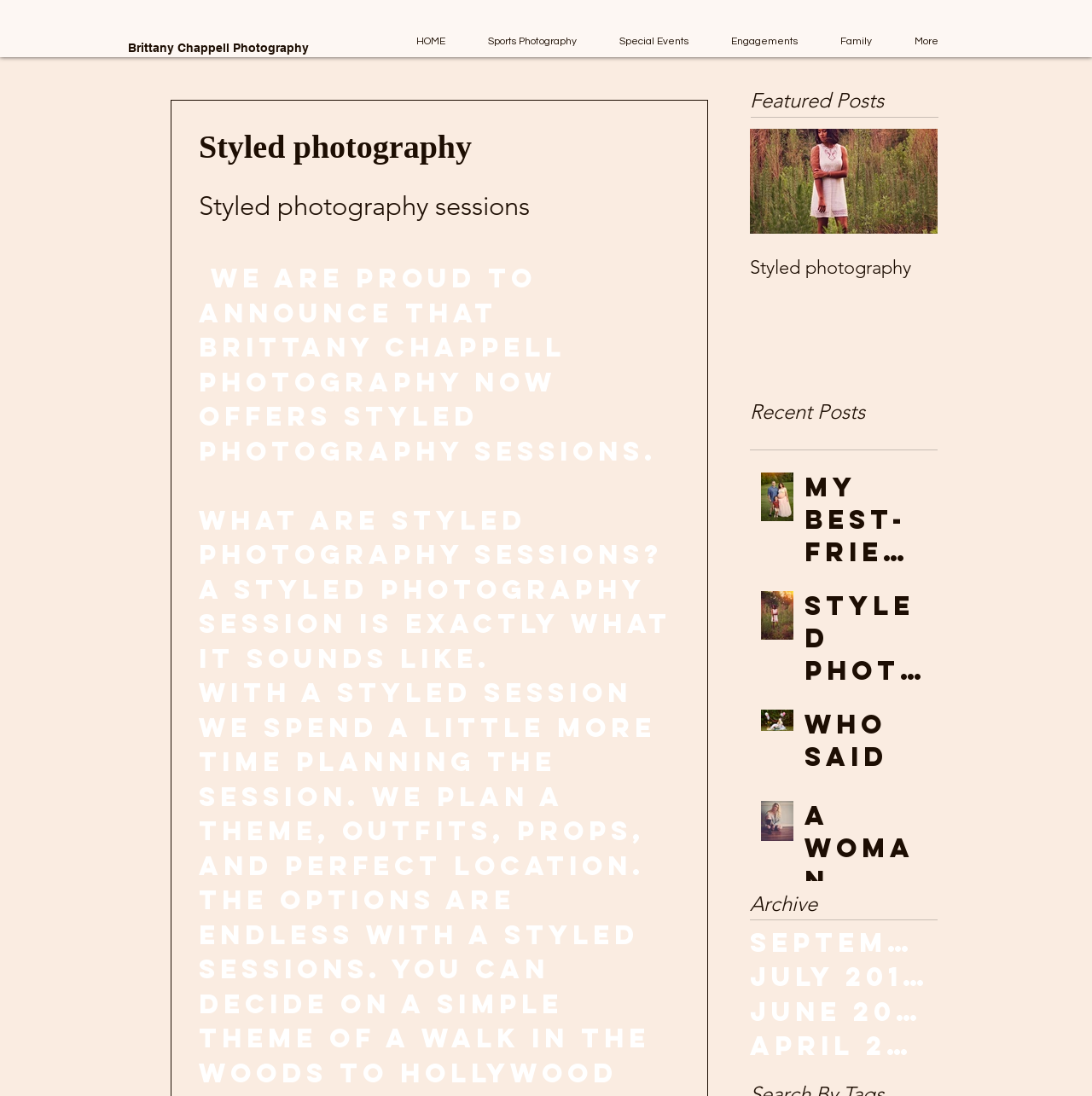Please give a one-word or short phrase response to the following question: 
How many months are listed in the 'Archive' section?

4